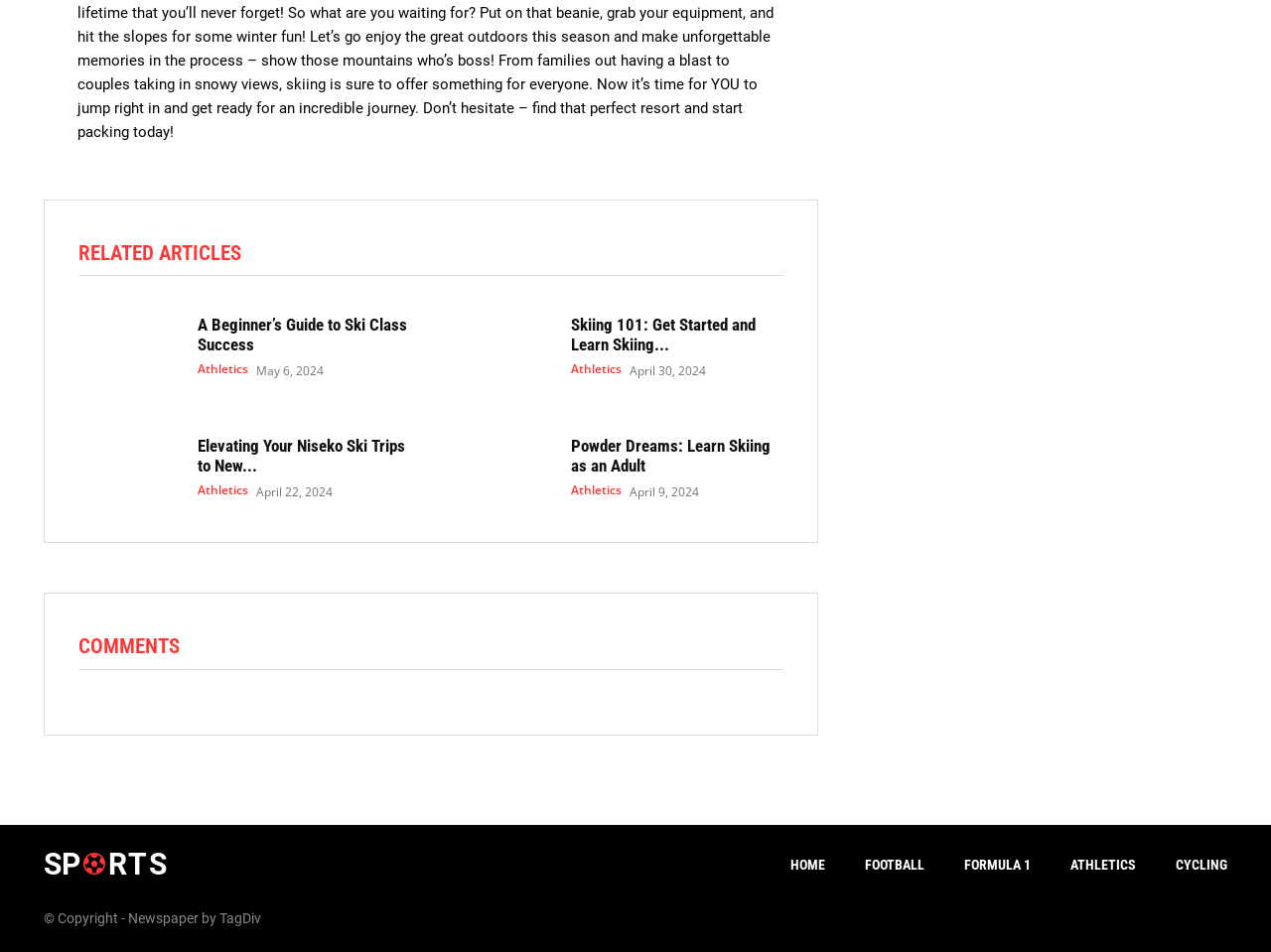Find the UI element described as: "Formula 1" and predict its bounding box coordinates. Ensure the coordinates are four float numbers between 0 and 1, [left, top, right, bottom].

[0.759, 0.9, 0.811, 0.917]